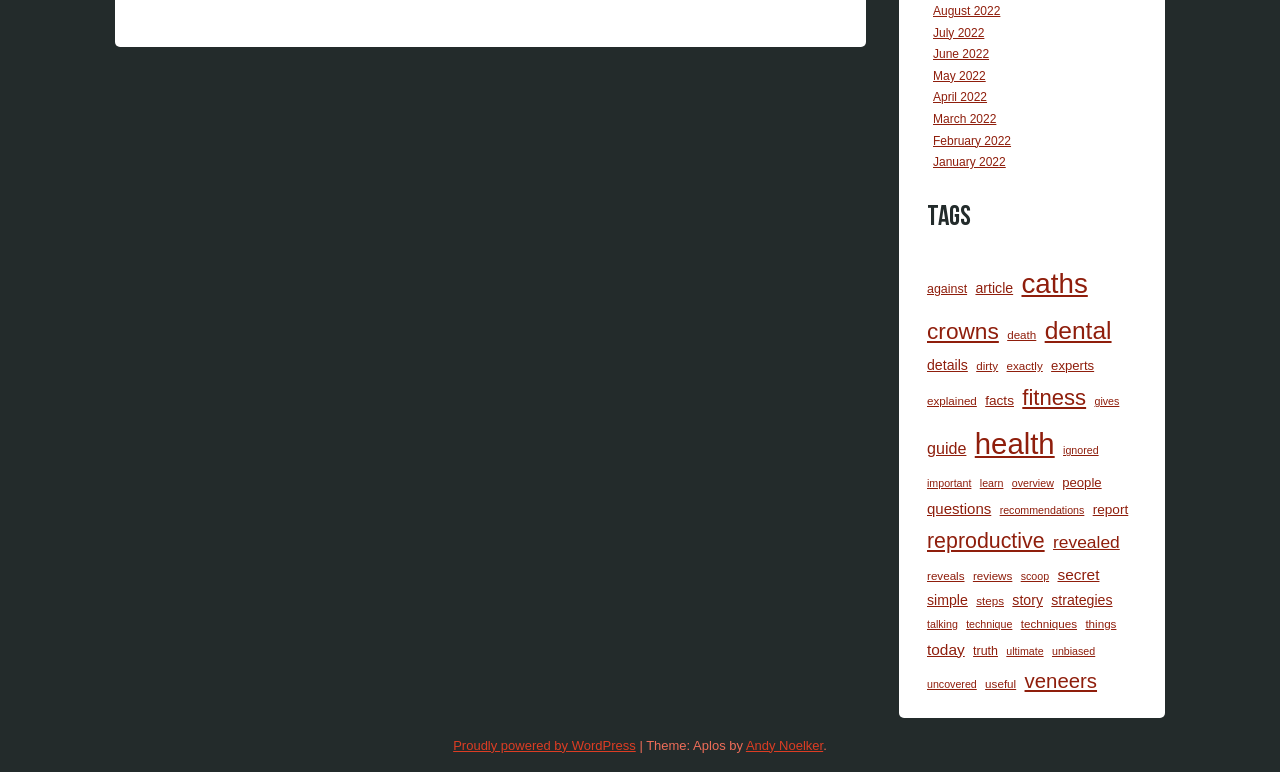Please identify the bounding box coordinates of the element's region that I should click in order to complete the following instruction: "View the 'health' tag". The bounding box coordinates consist of four float numbers between 0 and 1, i.e., [left, top, right, bottom].

[0.762, 0.542, 0.824, 0.61]